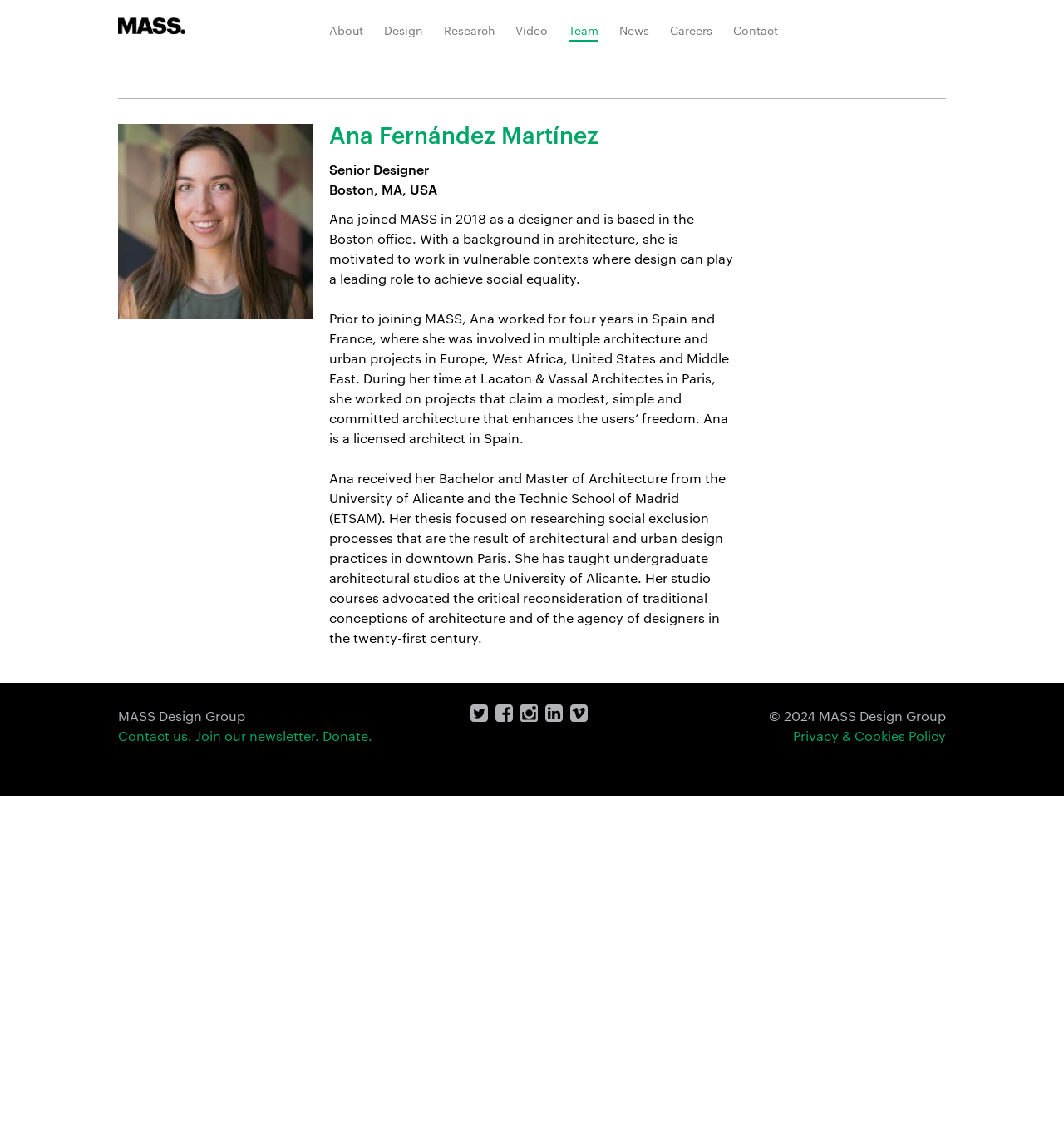Please answer the following question as detailed as possible based on the image: 
What is the year of copyright mentioned in the footer section?

I found this information by looking at the footer section of the webpage, where the copyright information is displayed. The year of copyright is mentioned as '2024'.